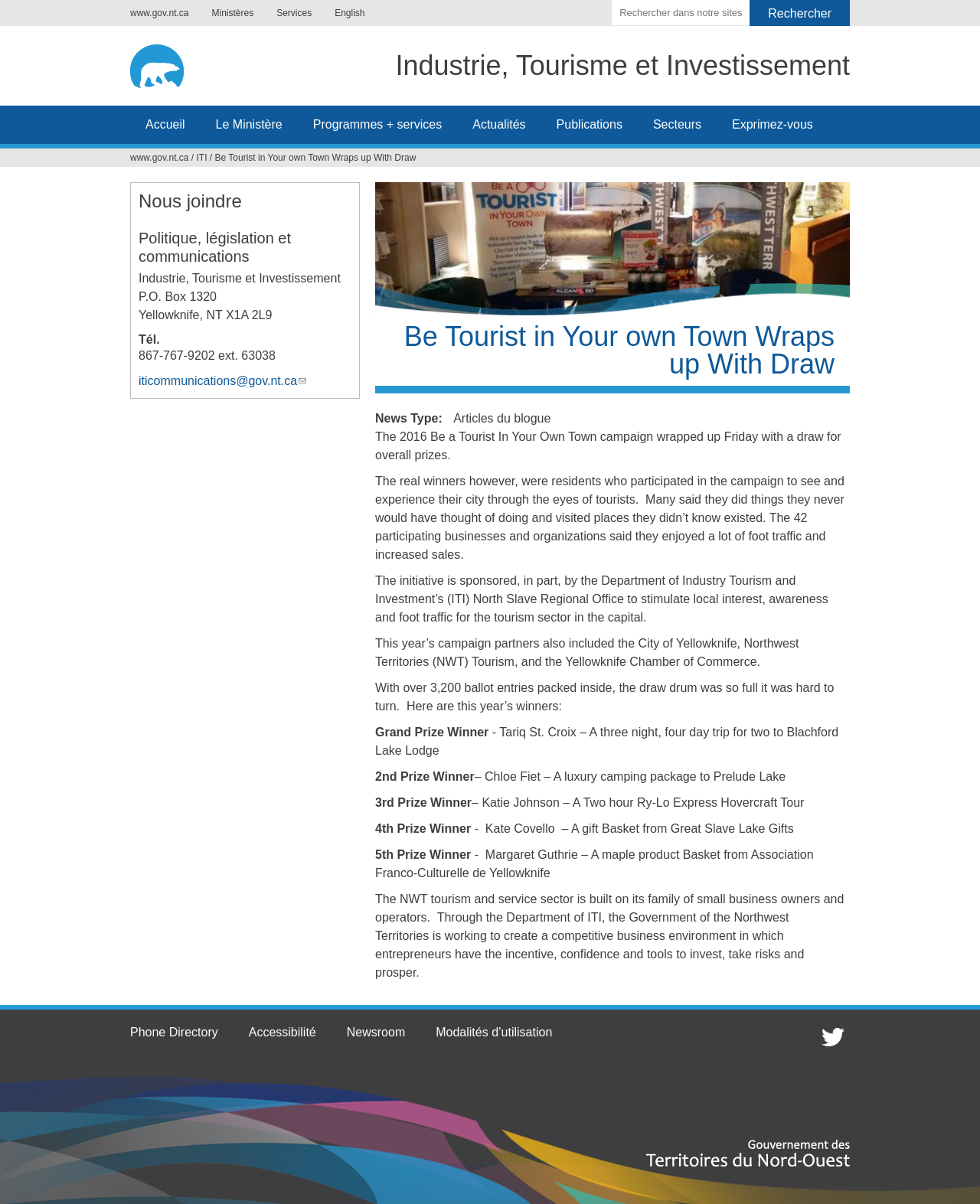Using the elements shown in the image, answer the question comprehensively: What is the name of the campaign?

I found the answer by reading the main content of the webpage, which mentions 'The 2016 Be a Tourist In Your Own Town campaign wrapped up Friday with a draw for overall prizes.'